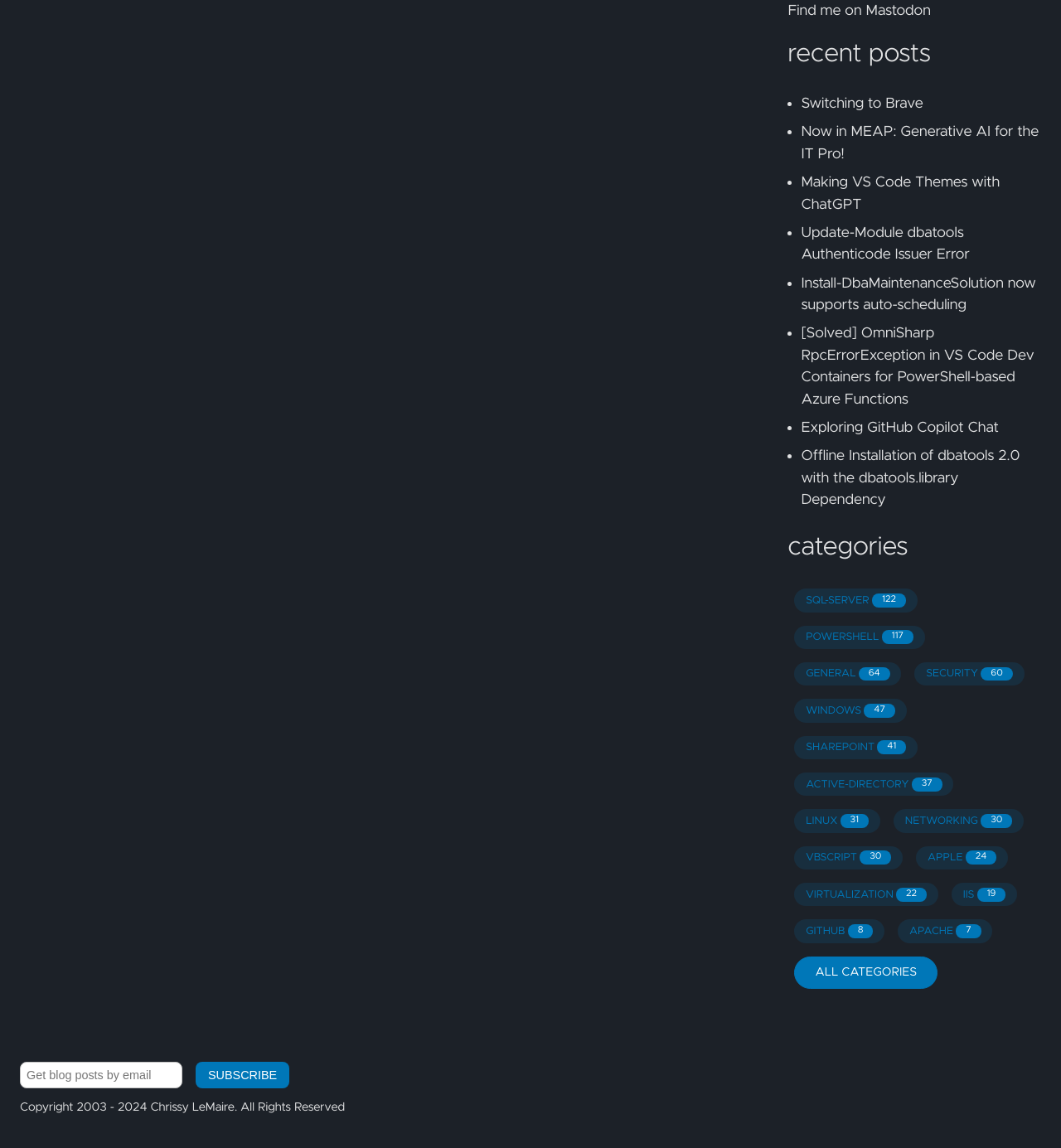Answer the question in one word or a short phrase:
Who is the copyright holder of the webpage?

Chrissy LeMaire